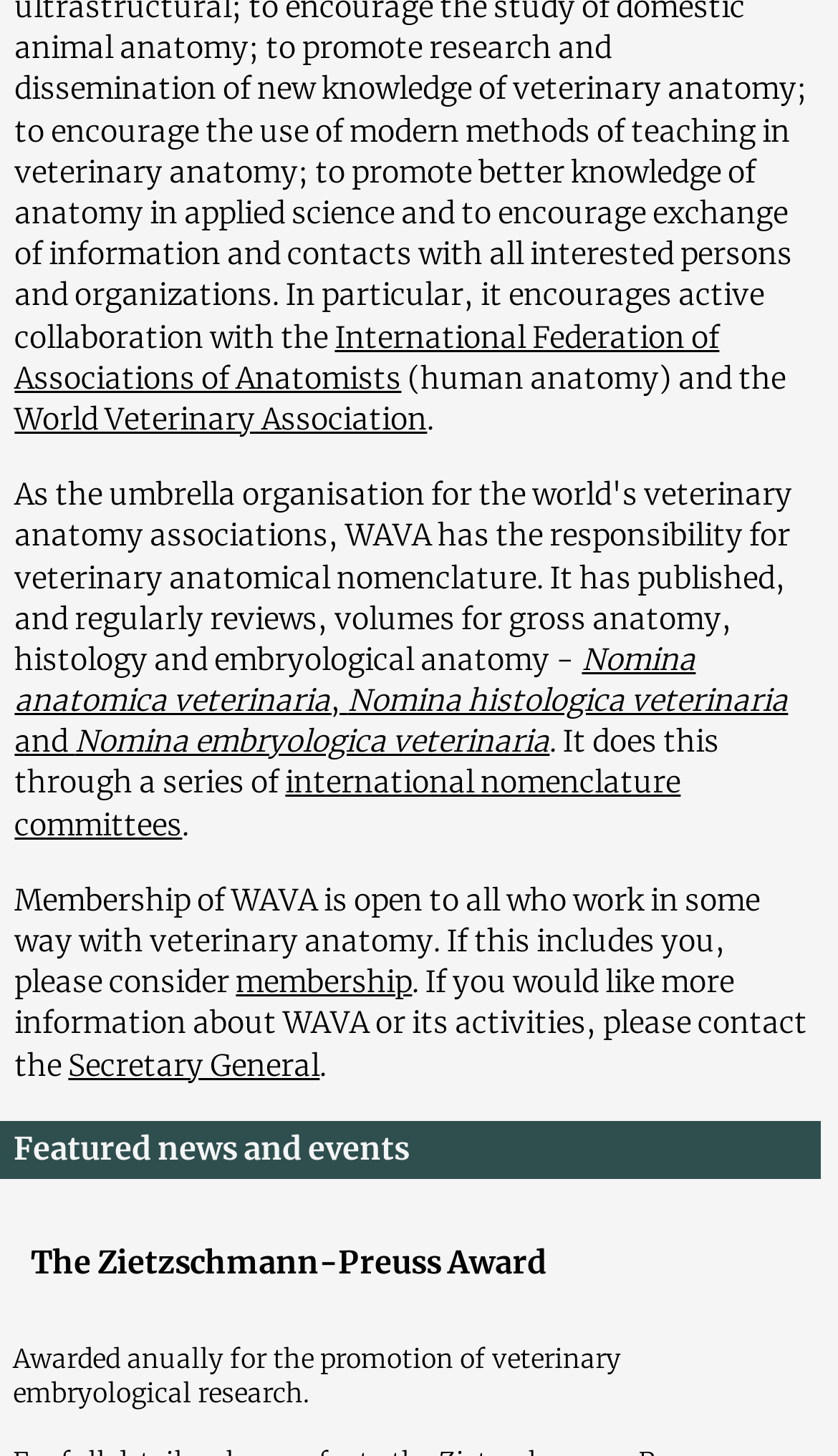Identify the bounding box for the UI element described as: "international nomenclature committees". The coordinates should be four float numbers between 0 and 1, i.e., [left, top, right, bottom].

[0.017, 0.526, 0.812, 0.579]